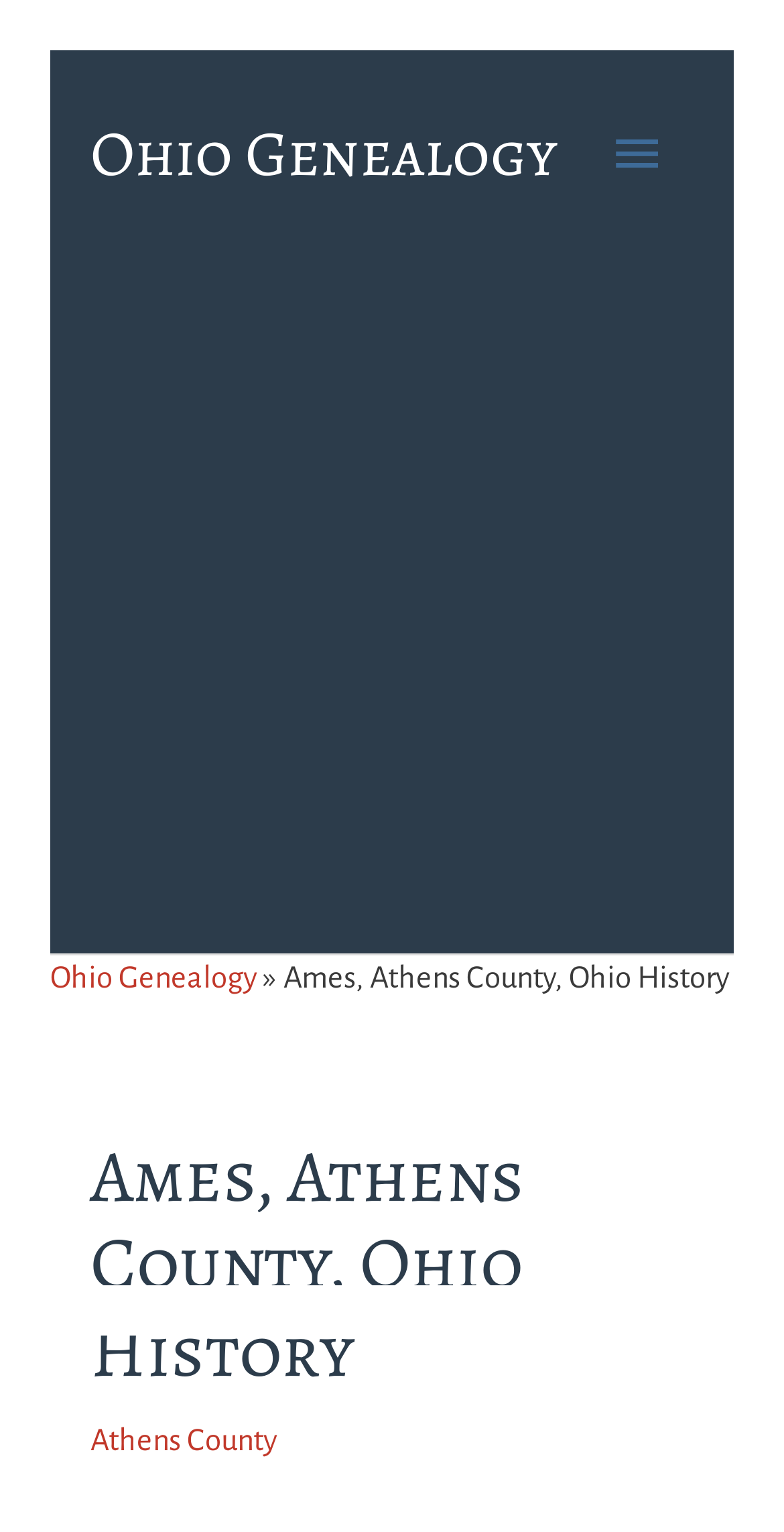What type of content is the webpage about?
Based on the screenshot, answer the question with a single word or phrase.

History